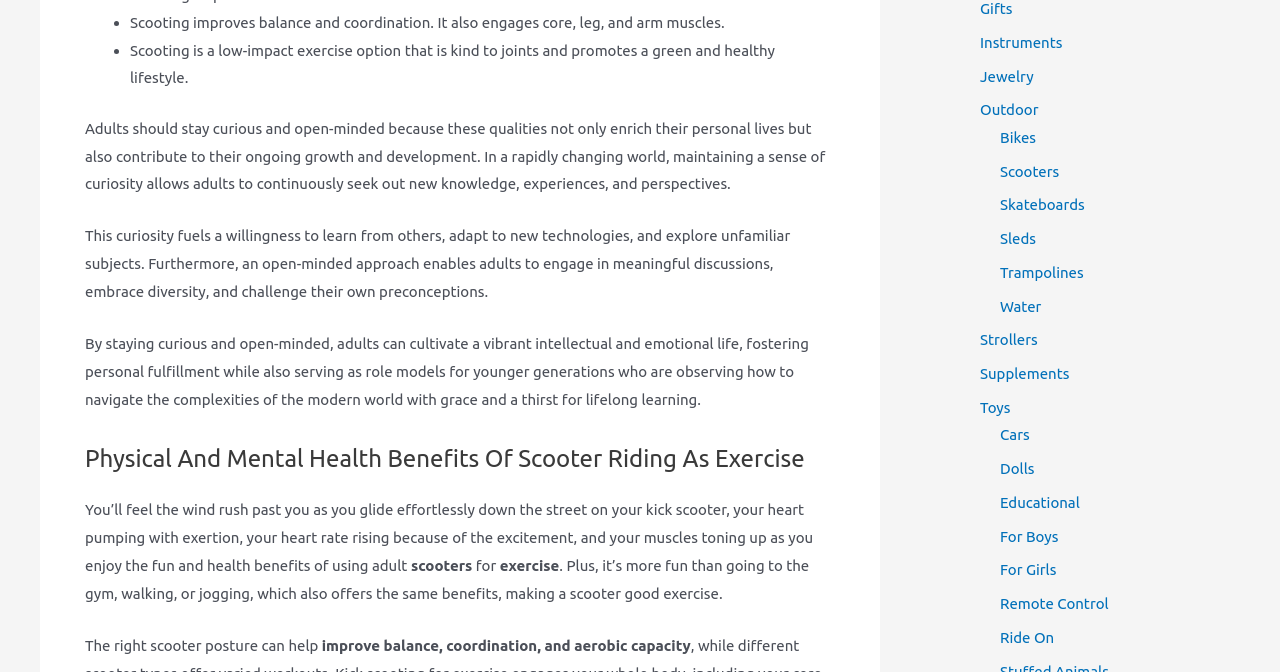What is the importance of staying curious and open-minded? Based on the image, give a response in one word or a short phrase.

Personal growth and development